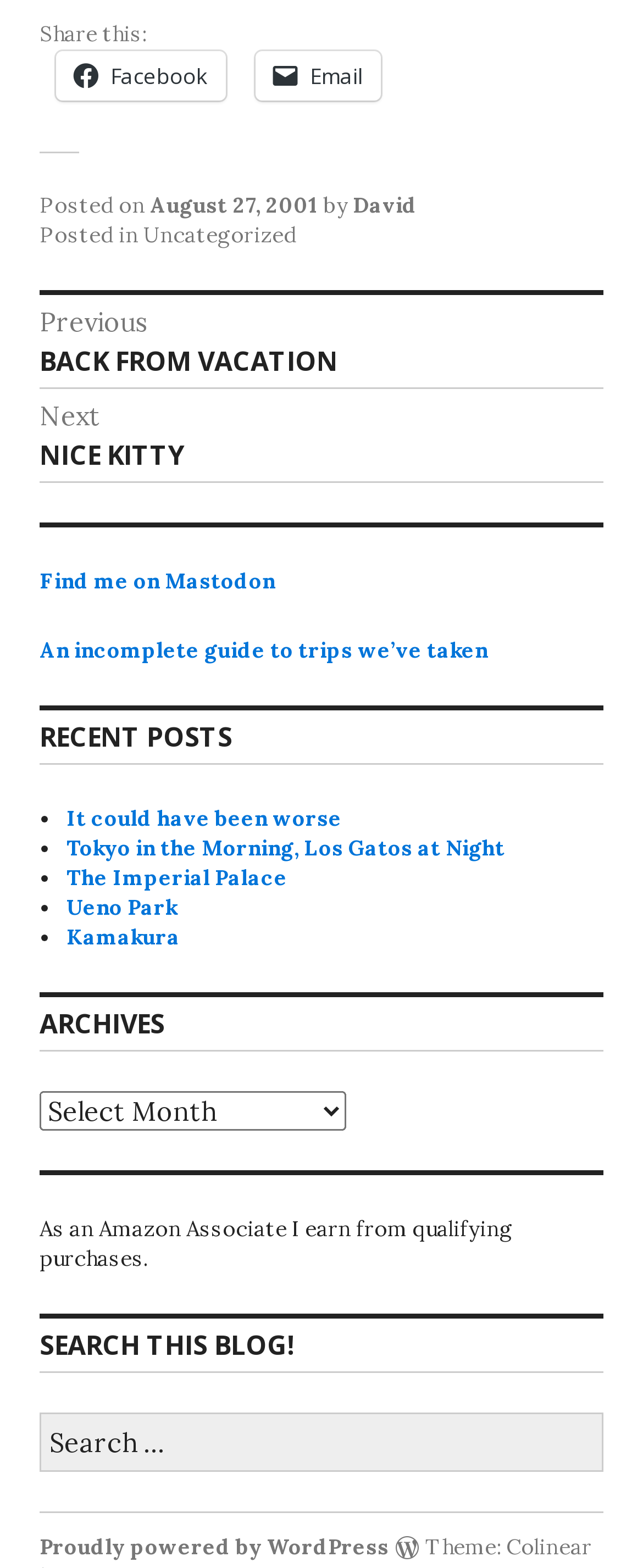Bounding box coordinates must be specified in the format (top-left x, top-left y, bottom-right x, bottom-right y). All values should be floating point numbers between 0 and 1. What are the bounding box coordinates of the UI element described as: David

[0.549, 0.122, 0.649, 0.14]